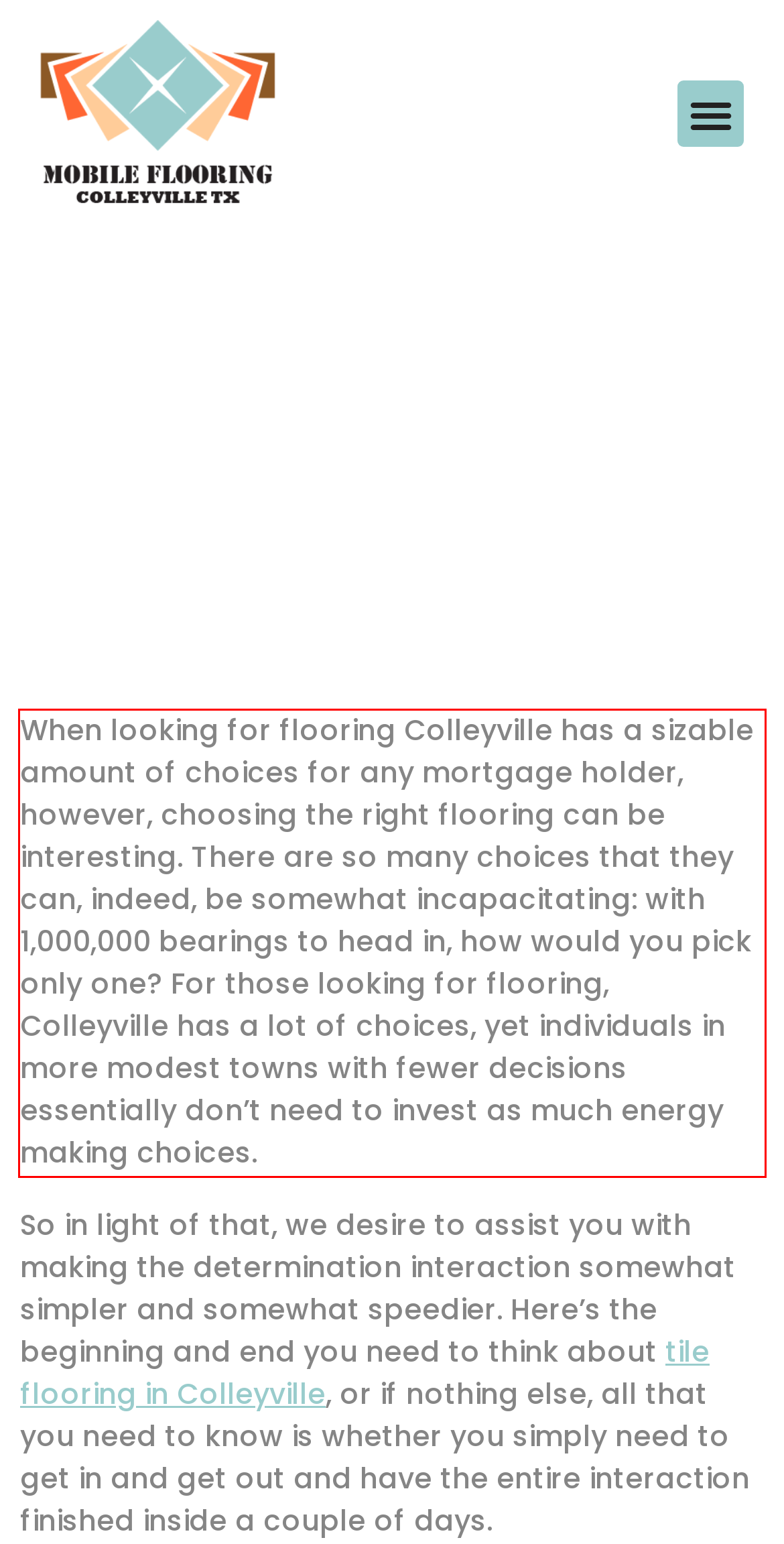Extract and provide the text found inside the red rectangle in the screenshot of the webpage.

When looking for flooring Colleyville has a sizable amount of choices for any mortgage holder, however, choosing the right flooring can be interesting. There are so many choices that they can, indeed, be somewhat incapacitating: with 1,000,000 bearings to head in, how would you pick only one? For those looking for flooring, Colleyville has a lot of choices, yet individuals in more modest towns with fewer decisions essentially don’t need to invest as much energy making choices.